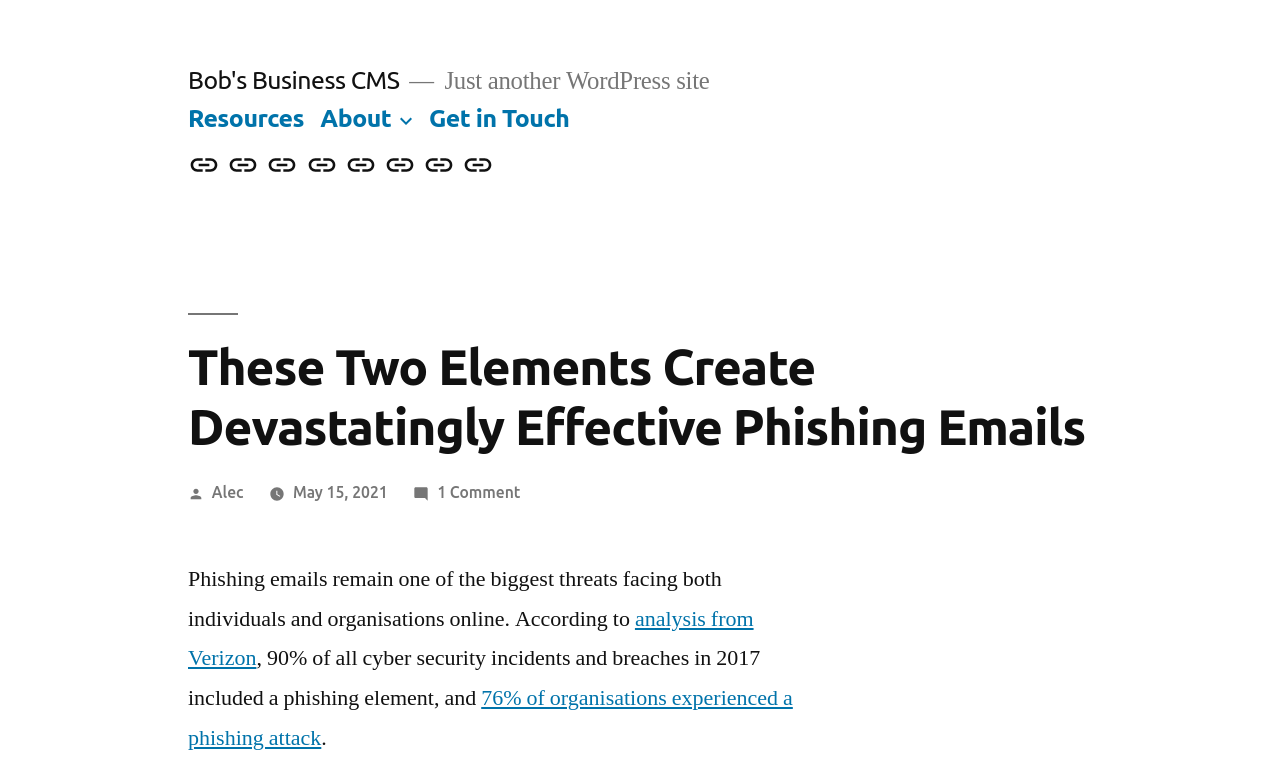Who is the author of the article?
Please answer the question with as much detail as possible using the screenshot.

The author of the article is mentioned below the heading, where it says 'Posted by Alec'. This indicates that Alec is the person who wrote the article.